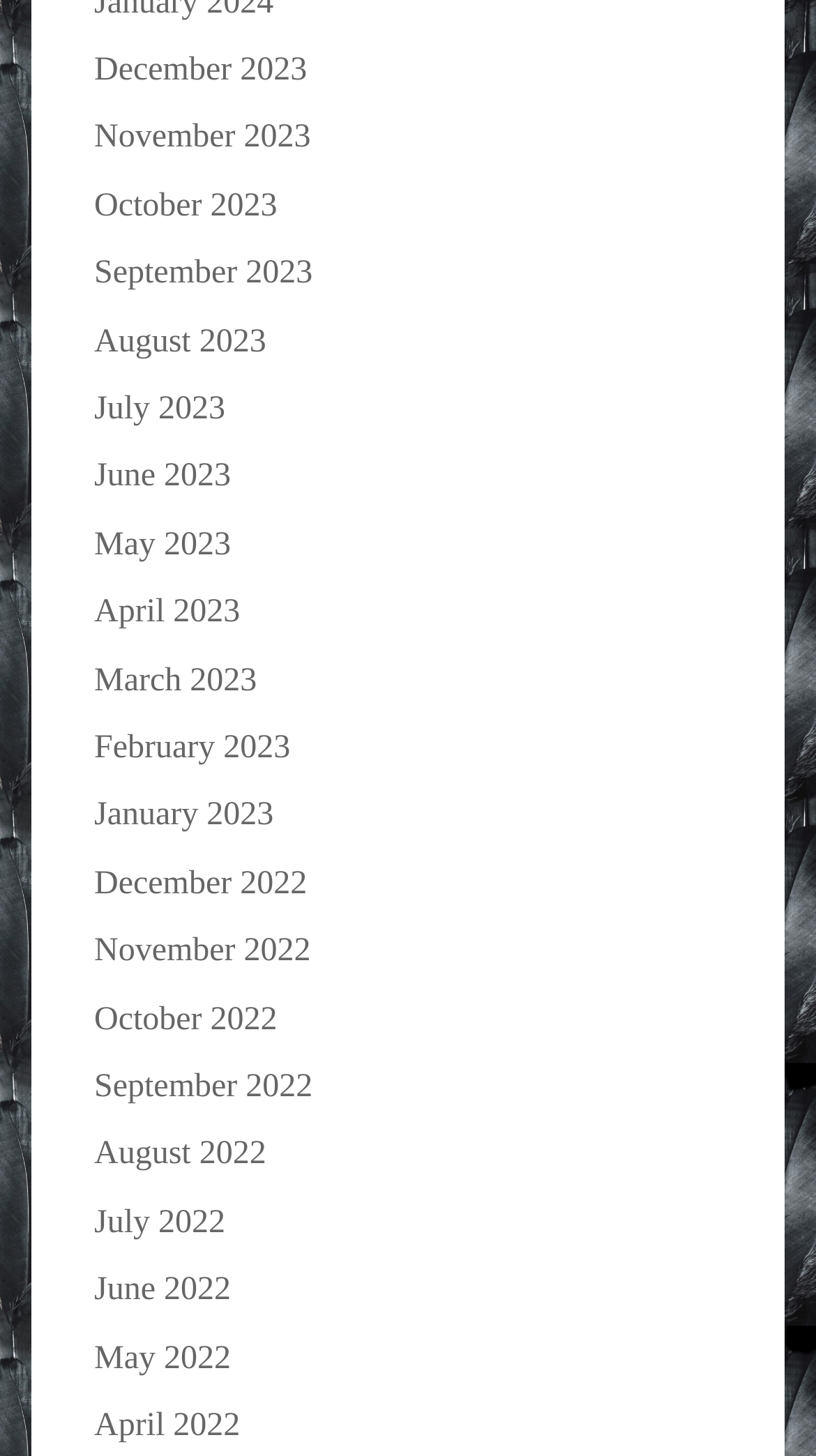Determine the coordinates of the bounding box for the clickable area needed to execute this instruction: "View June 2023".

[0.115, 0.315, 0.283, 0.34]